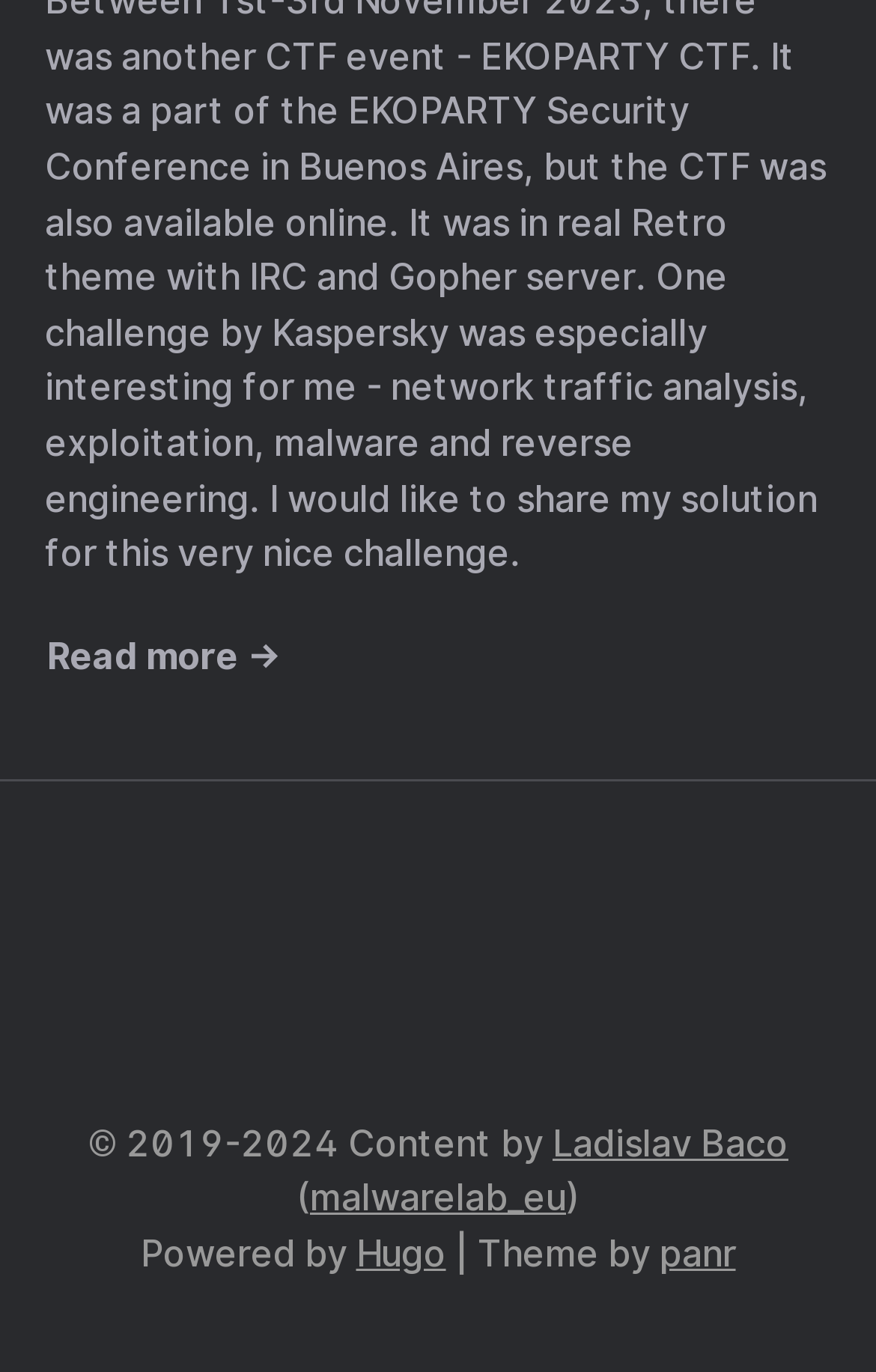Locate the bounding box of the UI element defined by this description: "Ladislav Baco". The coordinates should be given as four float numbers between 0 and 1, formatted as [left, top, right, bottom].

[0.631, 0.818, 0.9, 0.849]